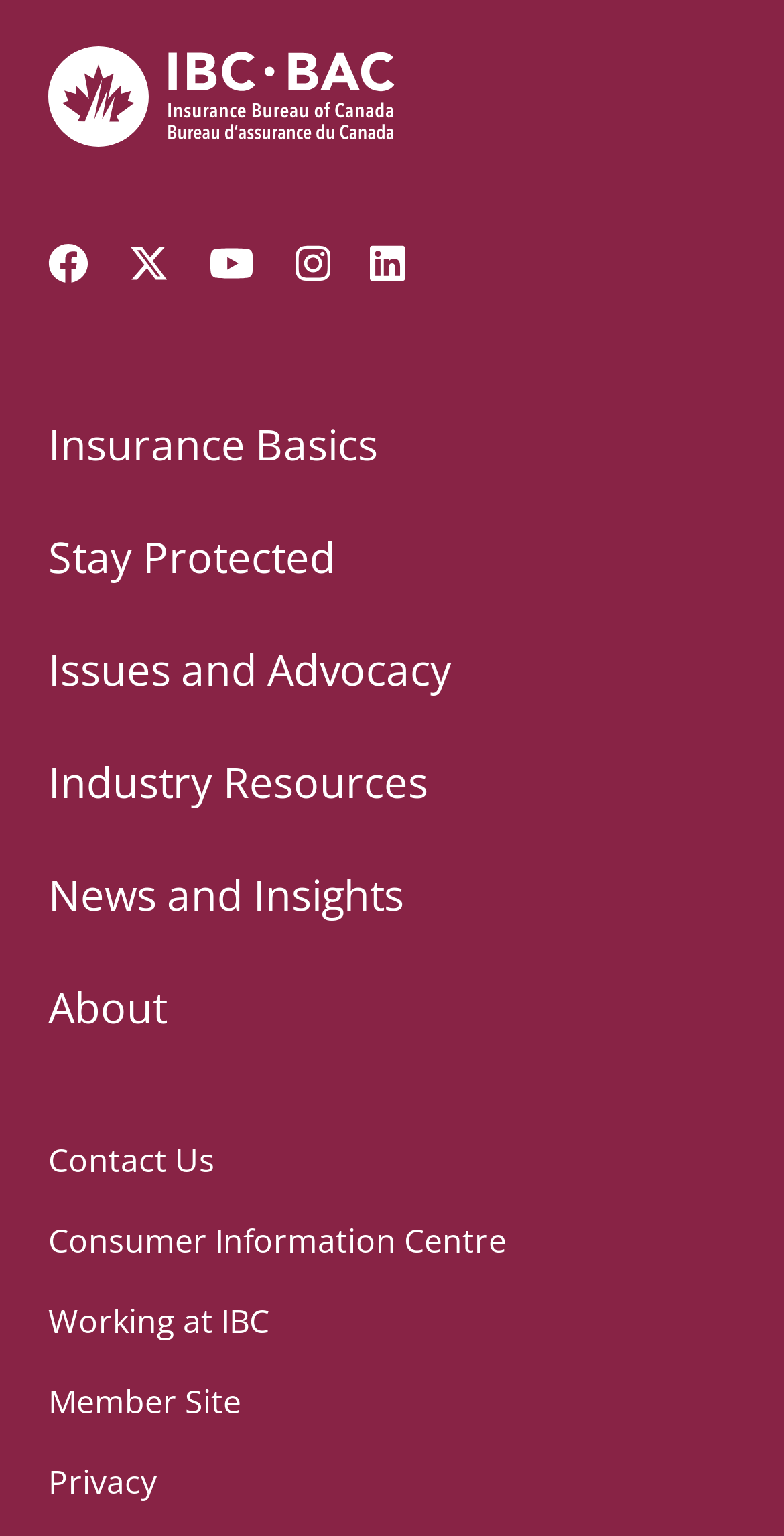Please provide a comprehensive response to the question below by analyzing the image: 
What are the main categories on the website?

The links on the webpage are categorized into topics such as Insurance Basics, Stay Protected, Issues and Advocacy, Industry Resources, News and Insights, and About, indicating that the website is focused on providing information and resources related to insurance and industry topics.